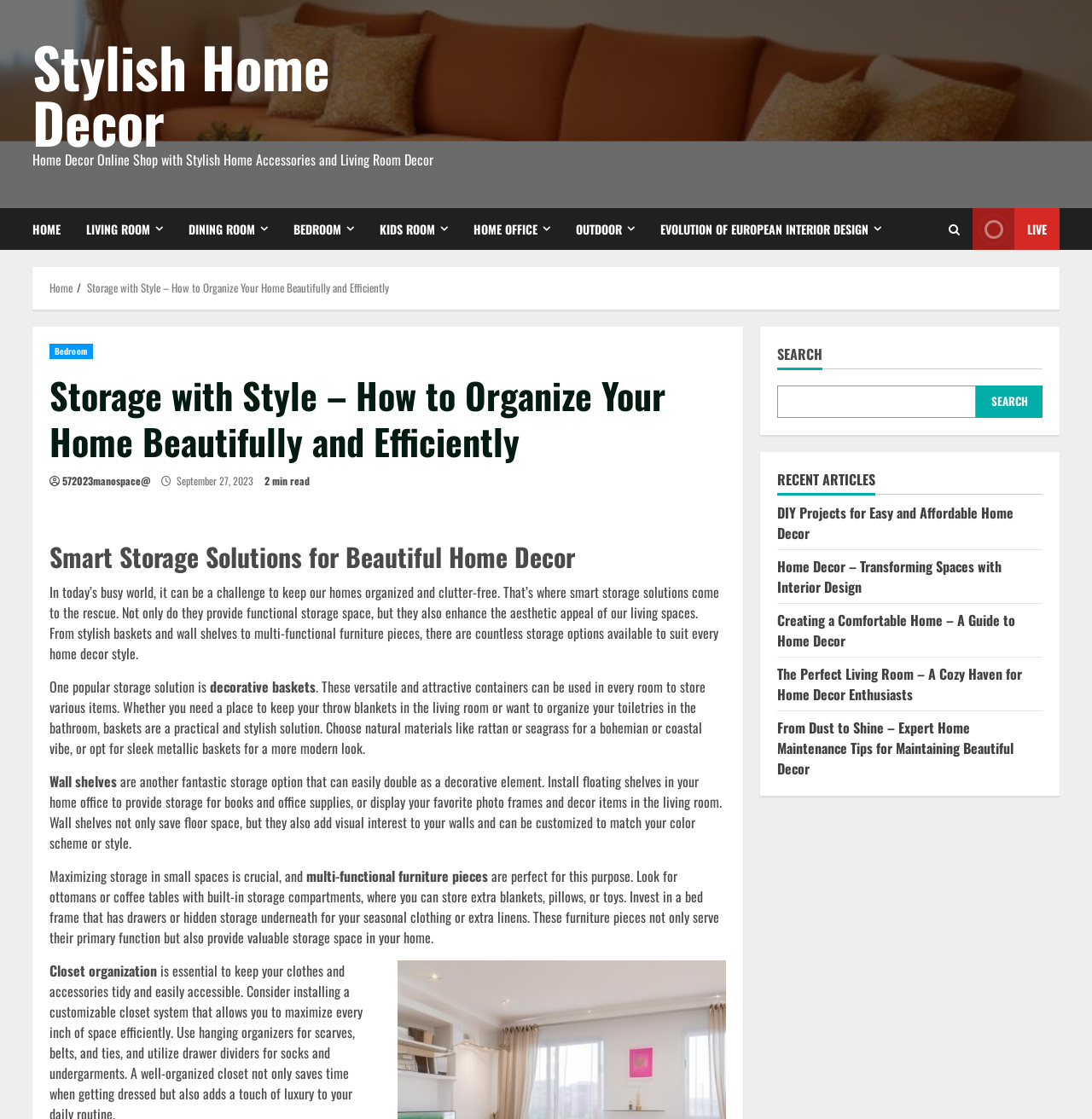Please identify the coordinates of the bounding box for the clickable region that will accomplish this instruction: "Click on HOME".

[0.03, 0.186, 0.067, 0.223]